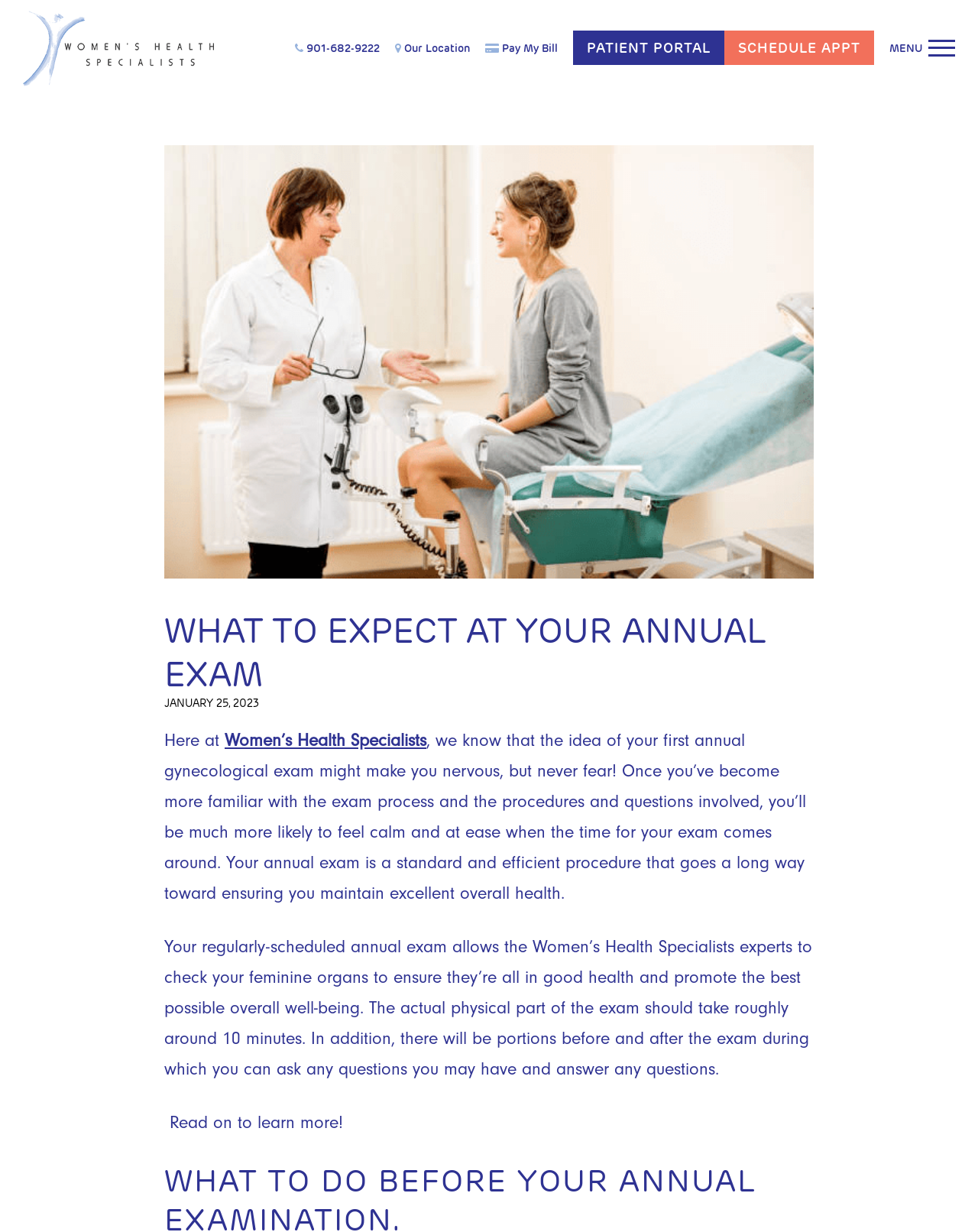What is the phone number to schedule an appointment?
Please provide a full and detailed response to the question.

I found the phone number by looking at the top navigation bar, where there are several links, including '901-682-9222', which is likely the phone number to schedule an appointment.